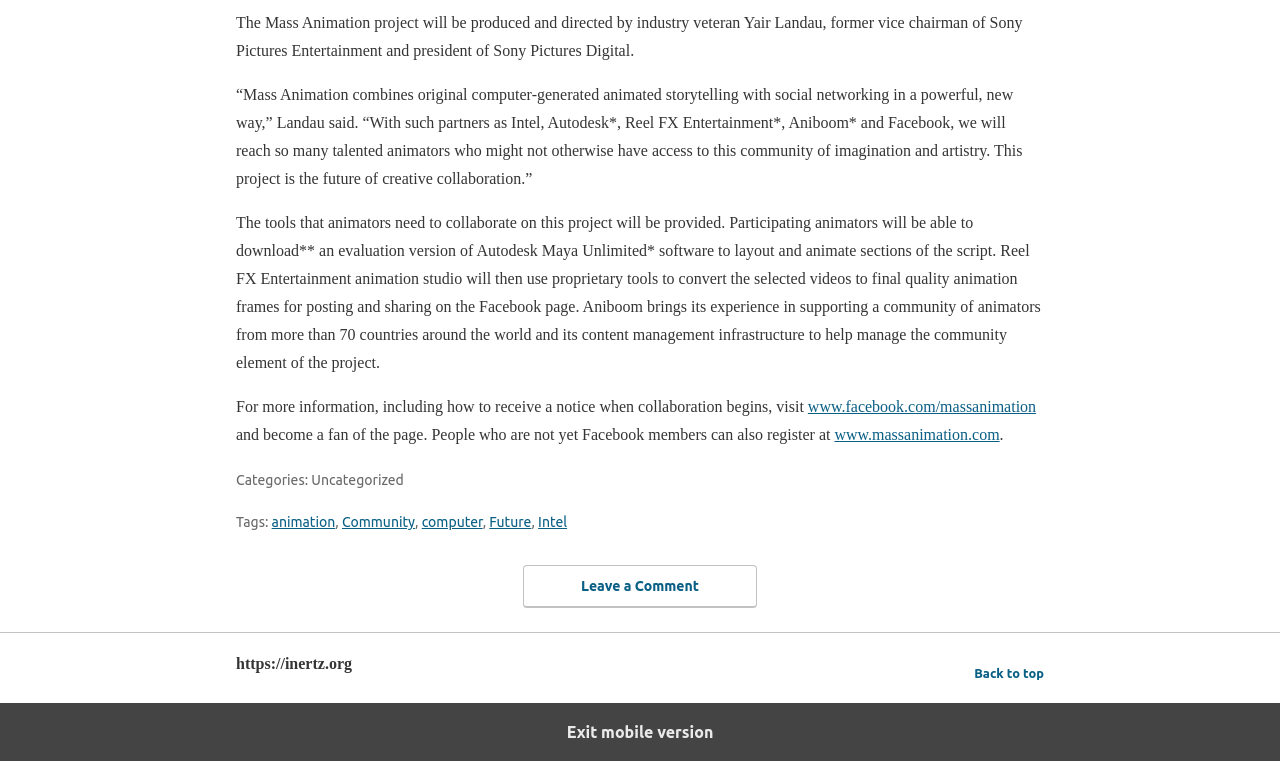Locate the bounding box for the described UI element: "Future". Ensure the coordinates are four float numbers between 0 and 1, formatted as [left, top, right, bottom].

[0.382, 0.675, 0.415, 0.696]